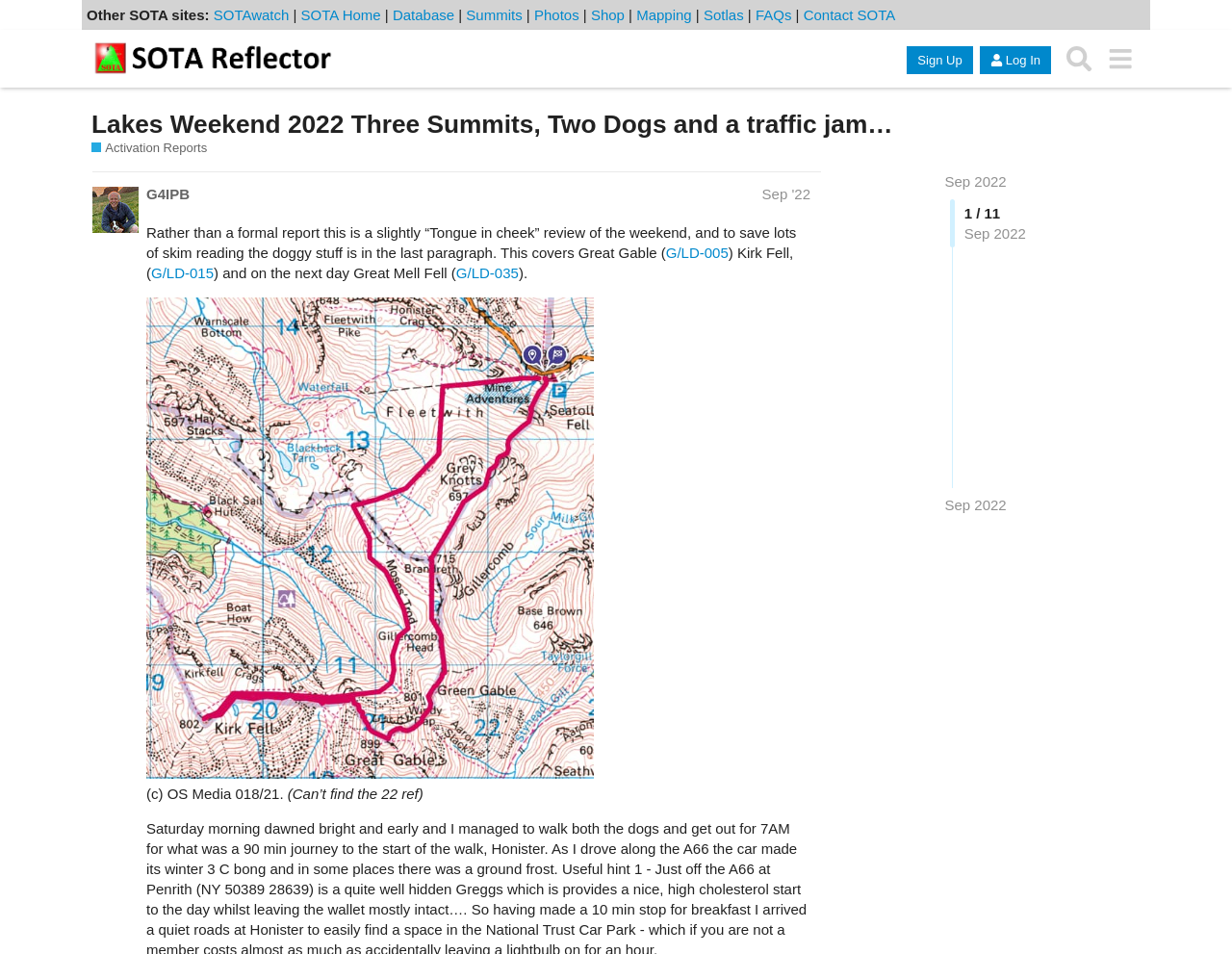Construct a comprehensive description capturing every detail on the webpage.

This webpage is about a report on a Lakes Weekend 2022 adventure, specifically a "tongue-in-cheek" review of the weekend. At the top, there is a navigation menu with links to other SOTA (Summits on the Air) sites, including SOTAwatch, SOTA Home, Database, Summits, Photos, Shop, Mapping, Sotlas, and FAQs. 

Below the navigation menu, there is a header section with a logo image of SOTA Reflector, a sign-up button, a log-in button, a search button, and a menu button. 

The main content of the webpage is a report about the Lakes Weekend 2022 adventure, which includes three summits and two dogs. The report is divided into sections, with headings and links to specific parts of the report. There are also images and generic text elements throughout the report. 

On the left side of the report, there is a section with links to the author's profile, the date of the report, and a category description. The report itself is a narrative text that describes the adventure, including the summits visited and the experiences of the author and their dogs. The text is interspersed with links to specific summits and images. 

At the bottom of the report, there is a paragraph with a note about the dog-related content being at the end of the report.